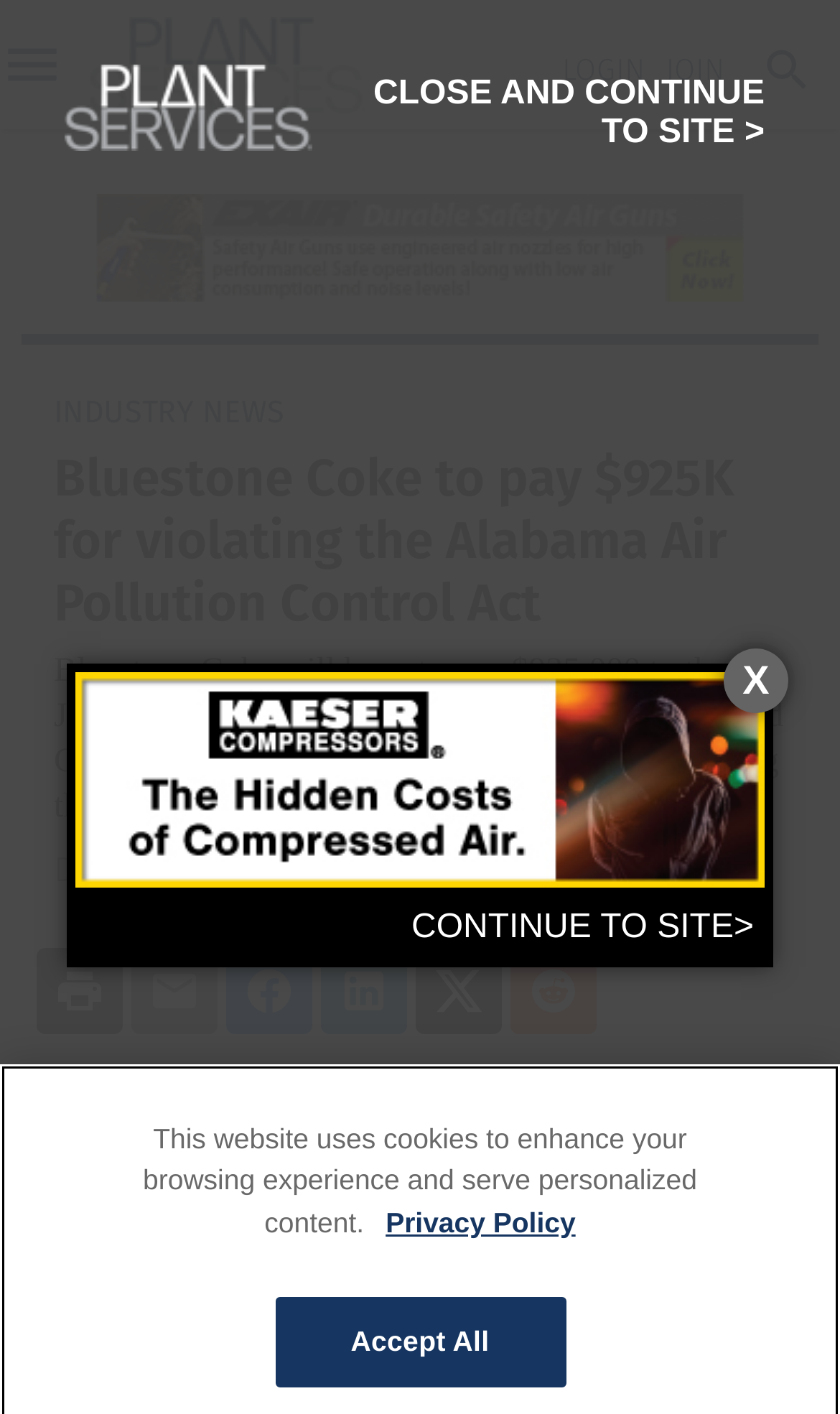Determine the bounding box coordinates of the clickable region to execute the instruction: "Click on the 'INDUSTRY NEWS' link". The coordinates should be four float numbers between 0 and 1, denoted as [left, top, right, bottom].

[0.064, 0.279, 0.338, 0.305]